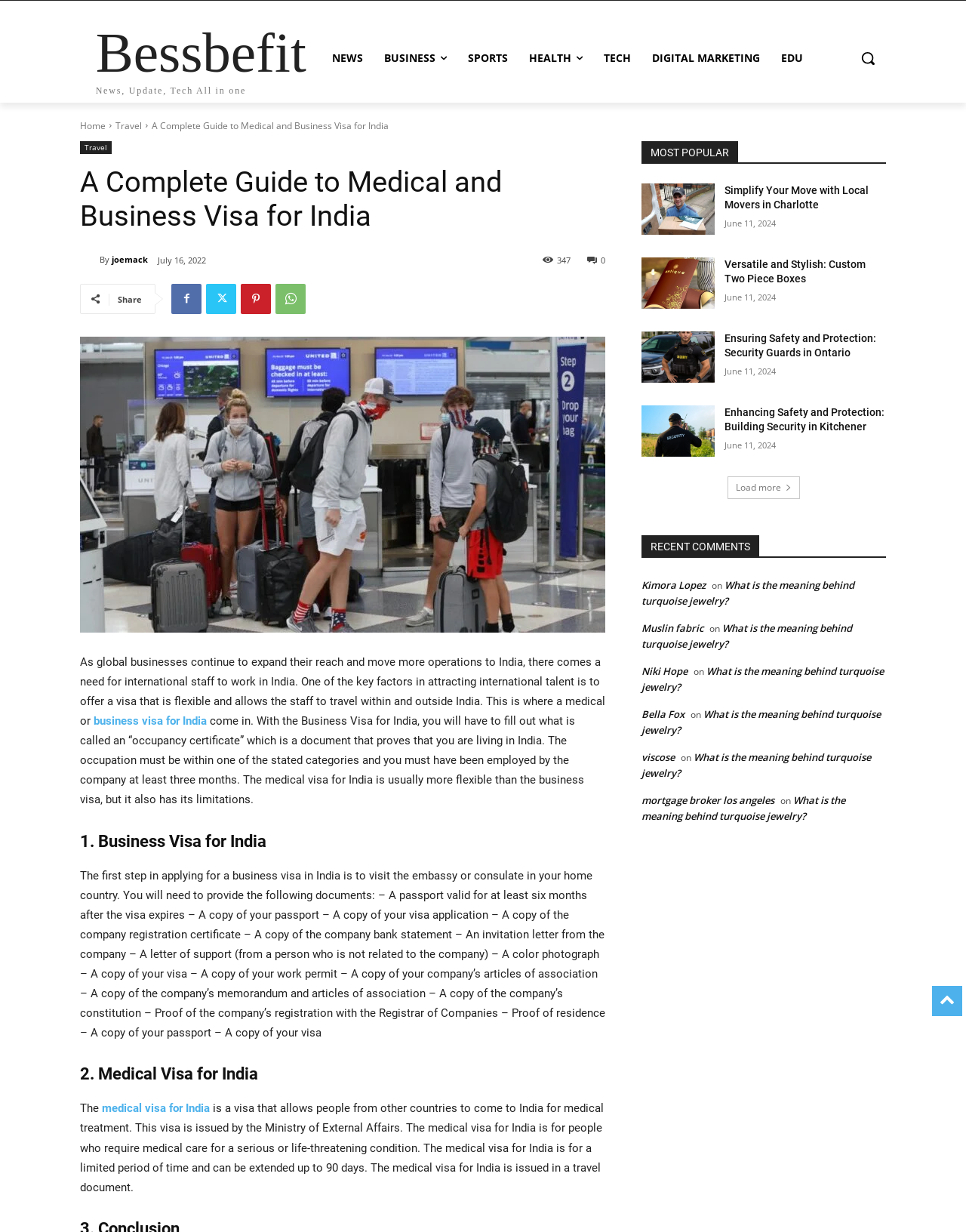What documents are required for a business visa application?
Provide a one-word or short-phrase answer based on the image.

Multiple documents